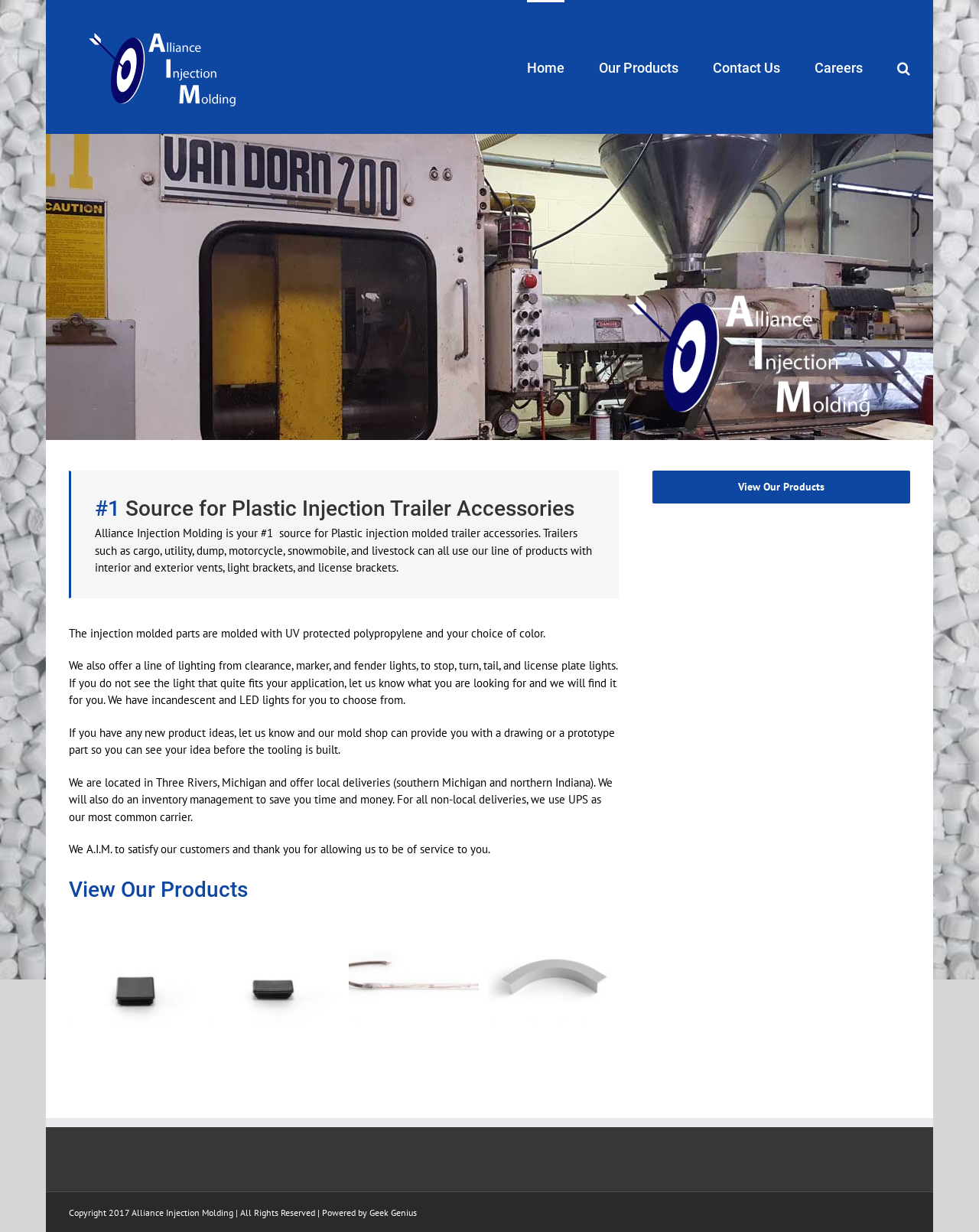What type of lights does Alliance Injection Molding offer?
Use the information from the screenshot to give a comprehensive response to the question.

The webpage explains that Alliance Injection Molding offers a line of lighting products, including clearance, marker, fender, stop, turn, tail, and license plate lights, and customers can choose between incandescent and LED lights.